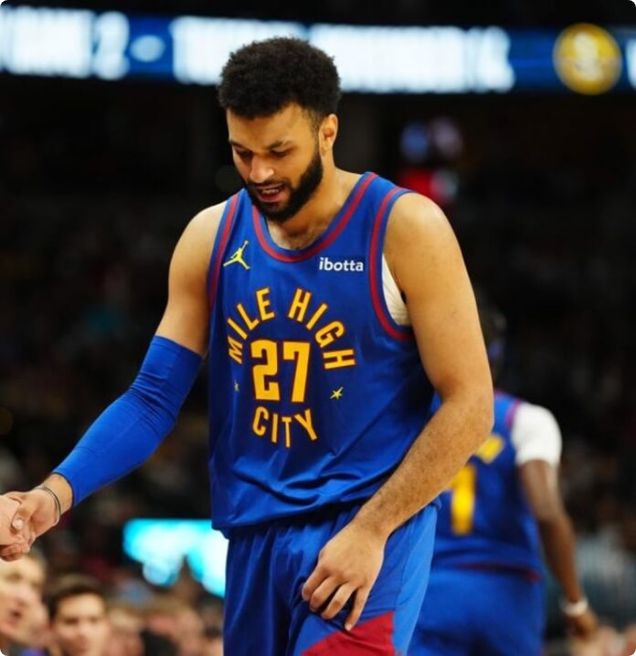Detail all significant aspects of the image you see.

The image captures Jamal Murray, a player for the Denver Nuggets, during a game. He is wearing the team's vibrant blue "Mile High City" uniform, featuring the number 27 prominently displayed on his chest. With focused determination, he seems to be walking off the court, possibly after experiencing an injury. His expression conveys a mix of frustration and disappointment, especially given the recent news that he is expected to miss 3-4 weeks due to a right hamstring strain. This injury will require careful recovery, and his absence could impact the Nuggets' performance in the upcoming games. In the background, fans are visible, highlighting the energetic atmosphere of the arena.